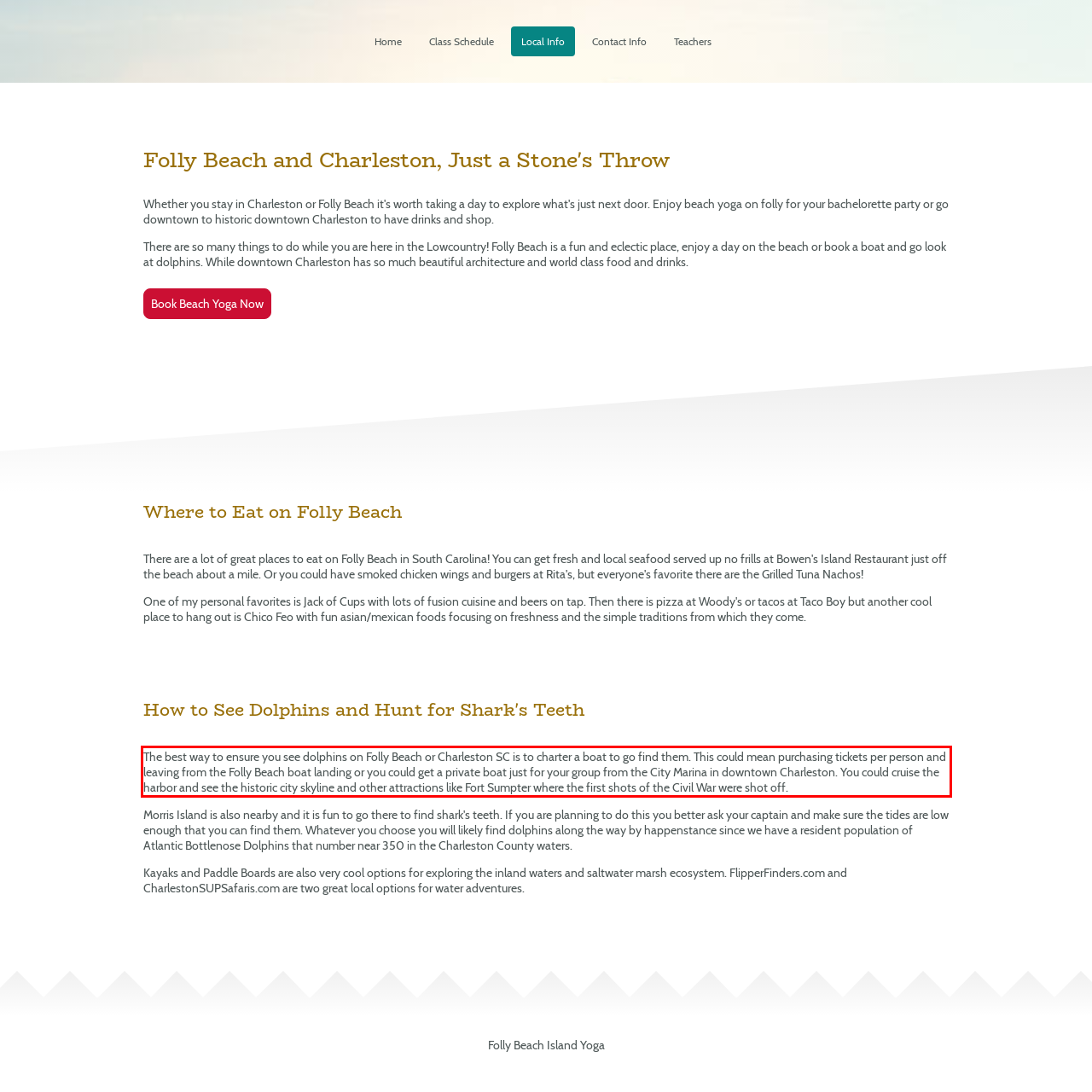You are provided with a screenshot of a webpage that includes a UI element enclosed in a red rectangle. Extract the text content inside this red rectangle.

The best way to ensure you see dolphins on Folly Beach or Charleston SC is to charter a boat to go find them. This could mean purchasing tickets per person and leaving from the Folly Beach boat landing or you could get a private boat just for your group from the City Marina in downtown Charleston. You could cruise the harbor and see the historic city skyline and other attractions like Fort Sumpter where the first shots of the Civil War were shot off.